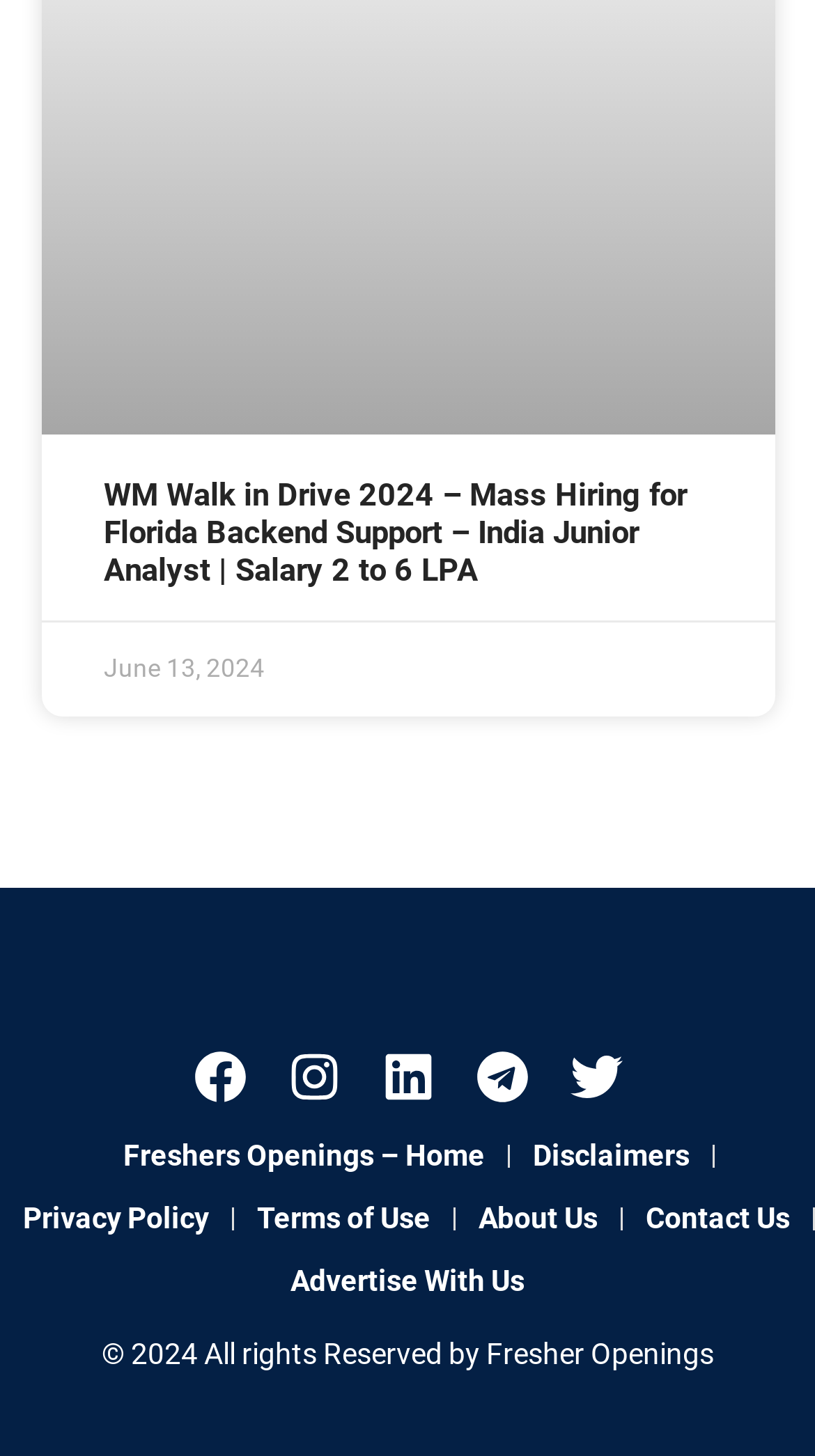How many social media links are available?
Using the picture, provide a one-word or short phrase answer.

5